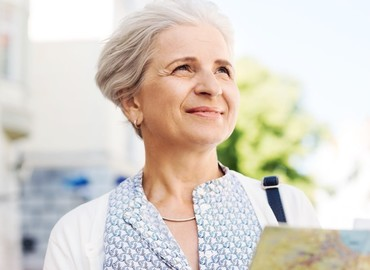Please provide a brief answer to the following inquiry using a single word or phrase:
What is the atmosphere of the environment?

Pleasant